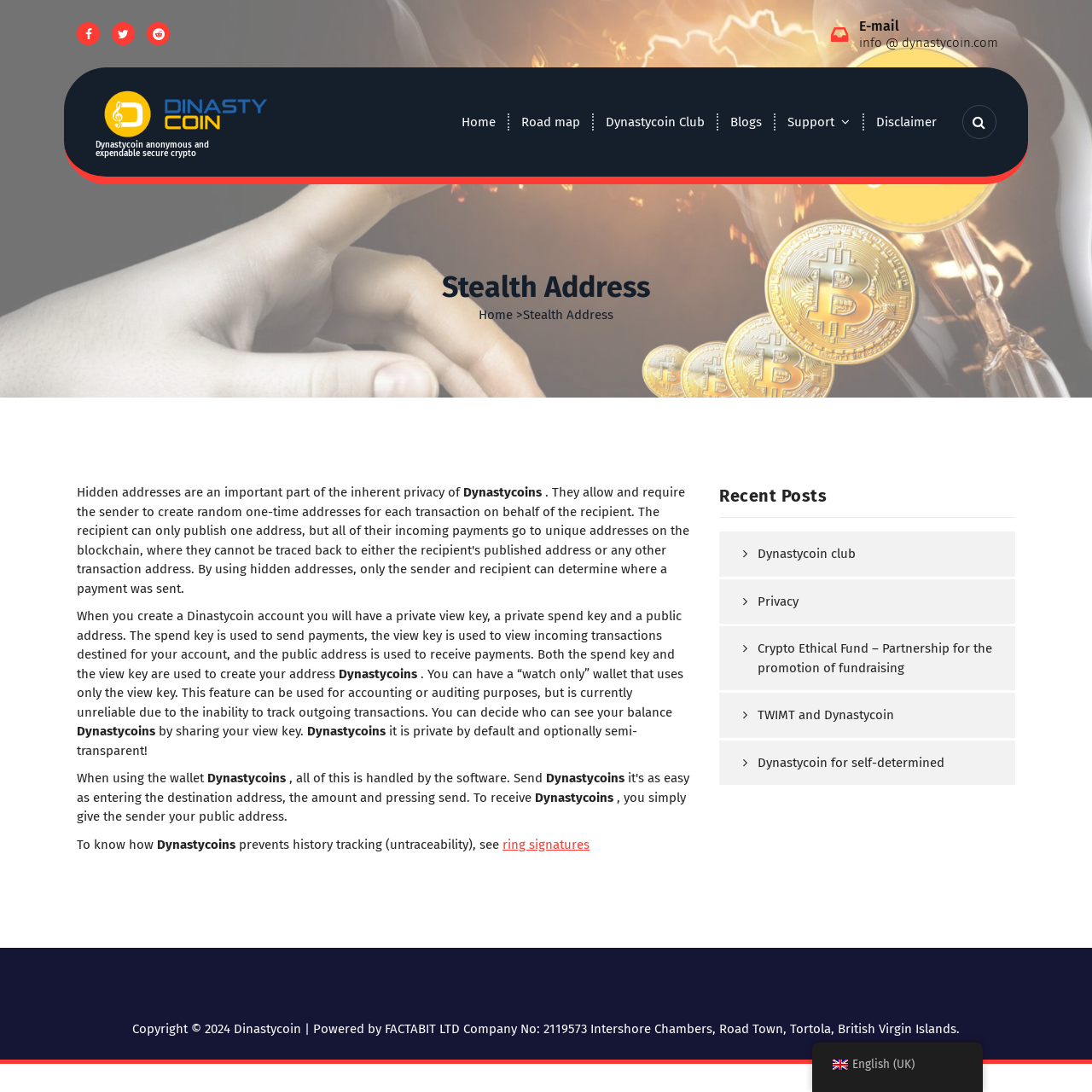Respond with a single word or short phrase to the following question: 
What is the name of the cryptocurrency mentioned on this webpage?

Dynastycoin